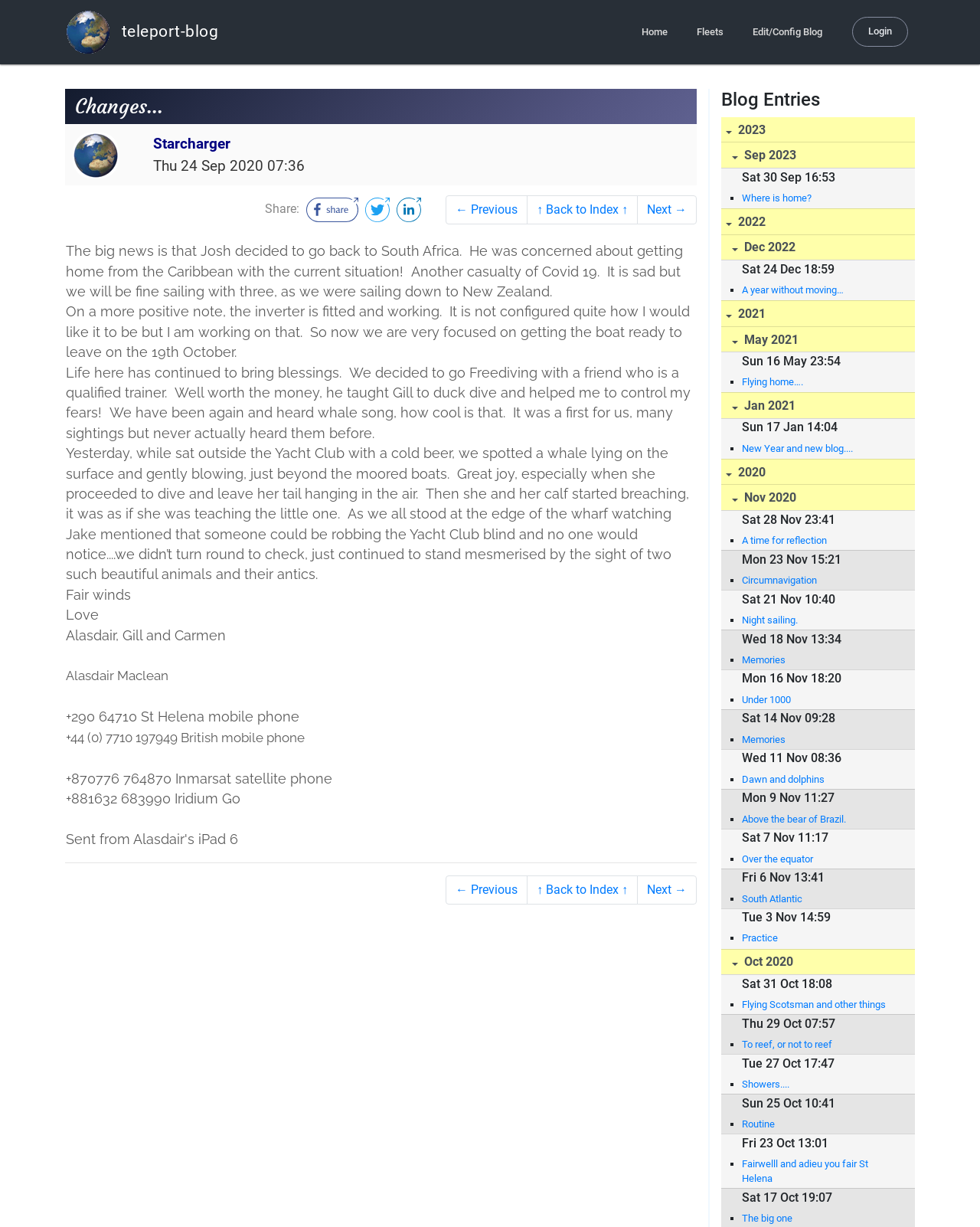Find and provide the bounding box coordinates for the UI element described with: "A time for reflection".

[0.757, 0.434, 0.918, 0.446]